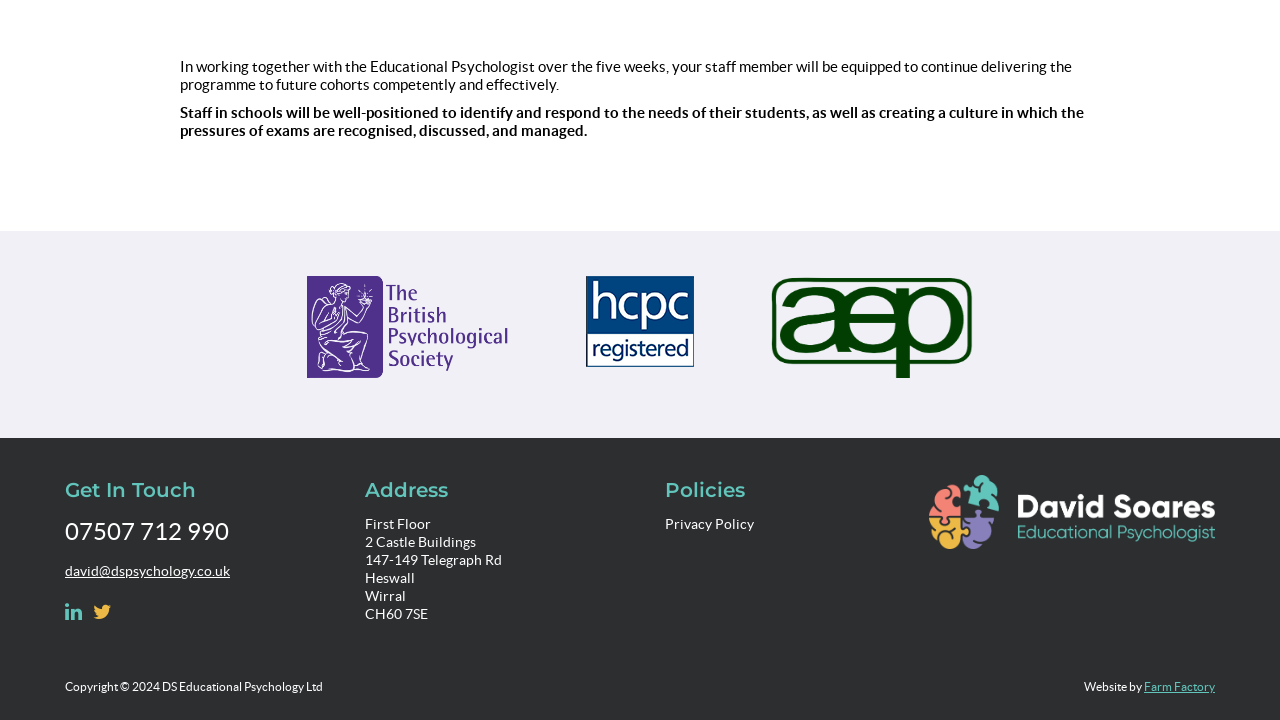What is the address of the organization?
Please describe in detail the information shown in the image to answer the question.

The address is a series of static text elements located at the bottom of the webpage, with bounding boxes of [0.285, 0.717, 0.337, 0.739], [0.285, 0.742, 0.372, 0.764], [0.285, 0.767, 0.392, 0.789], [0.285, 0.792, 0.324, 0.814], [0.285, 0.817, 0.317, 0.839], and [0.285, 0.842, 0.334, 0.864]. The text associated with these elements is 'First Floor', '2 Castle Buildings', '147-149 Telegraph Rd', 'Heswall', 'Wirral', and 'CH60 7SE'.